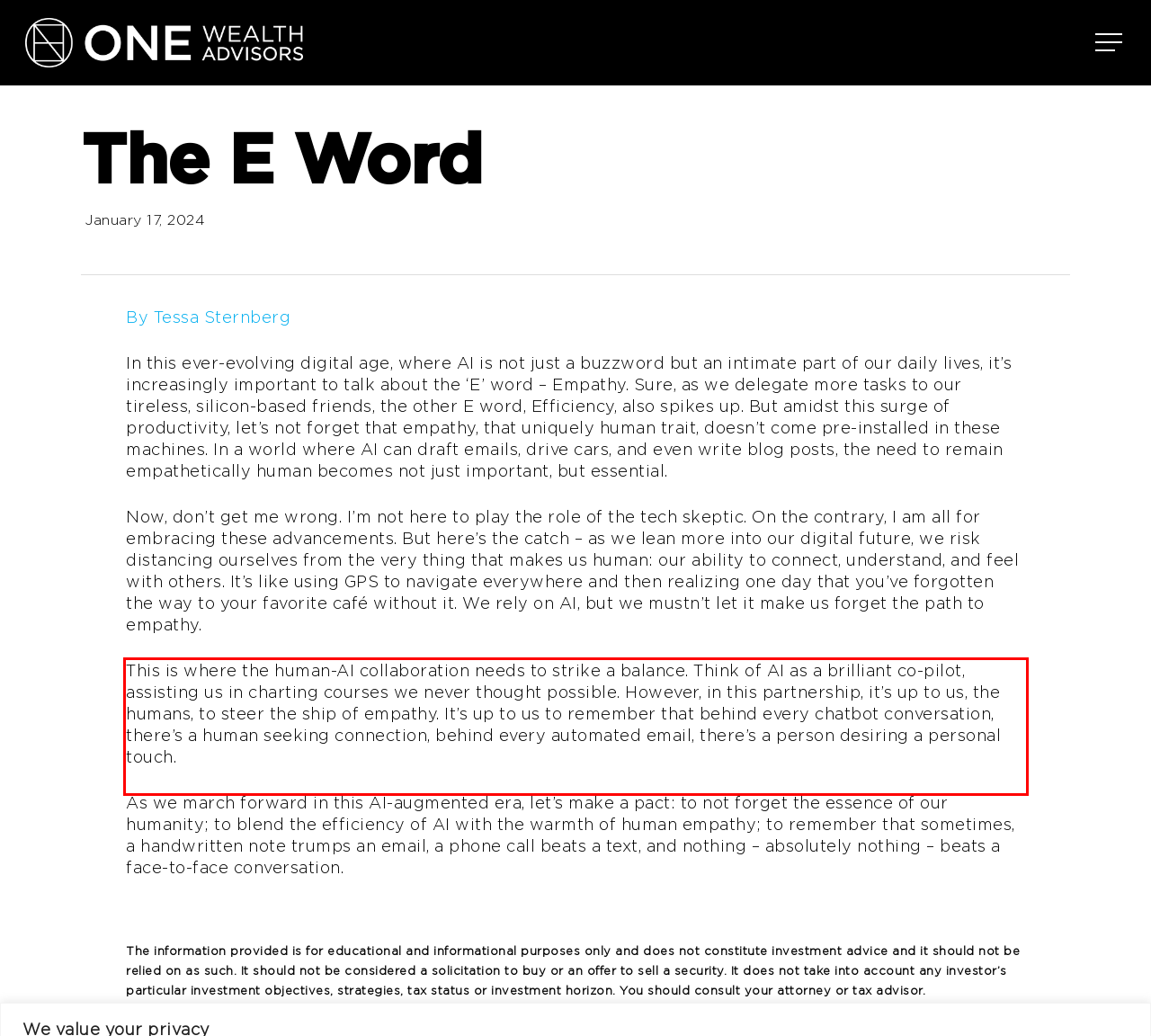Please perform OCR on the UI element surrounded by the red bounding box in the given webpage screenshot and extract its text content.

This is where the human-AI collaboration needs to strike a balance. Think of AI as a brilliant co-pilot, assisting us in charting courses we never thought possible. However, in this partnership, it’s up to us, the humans, to steer the ship of empathy. It’s up to us to remember that behind every chatbot conversation, there’s a human seeking connection, behind every automated email, there’s a person desiring a personal touch.